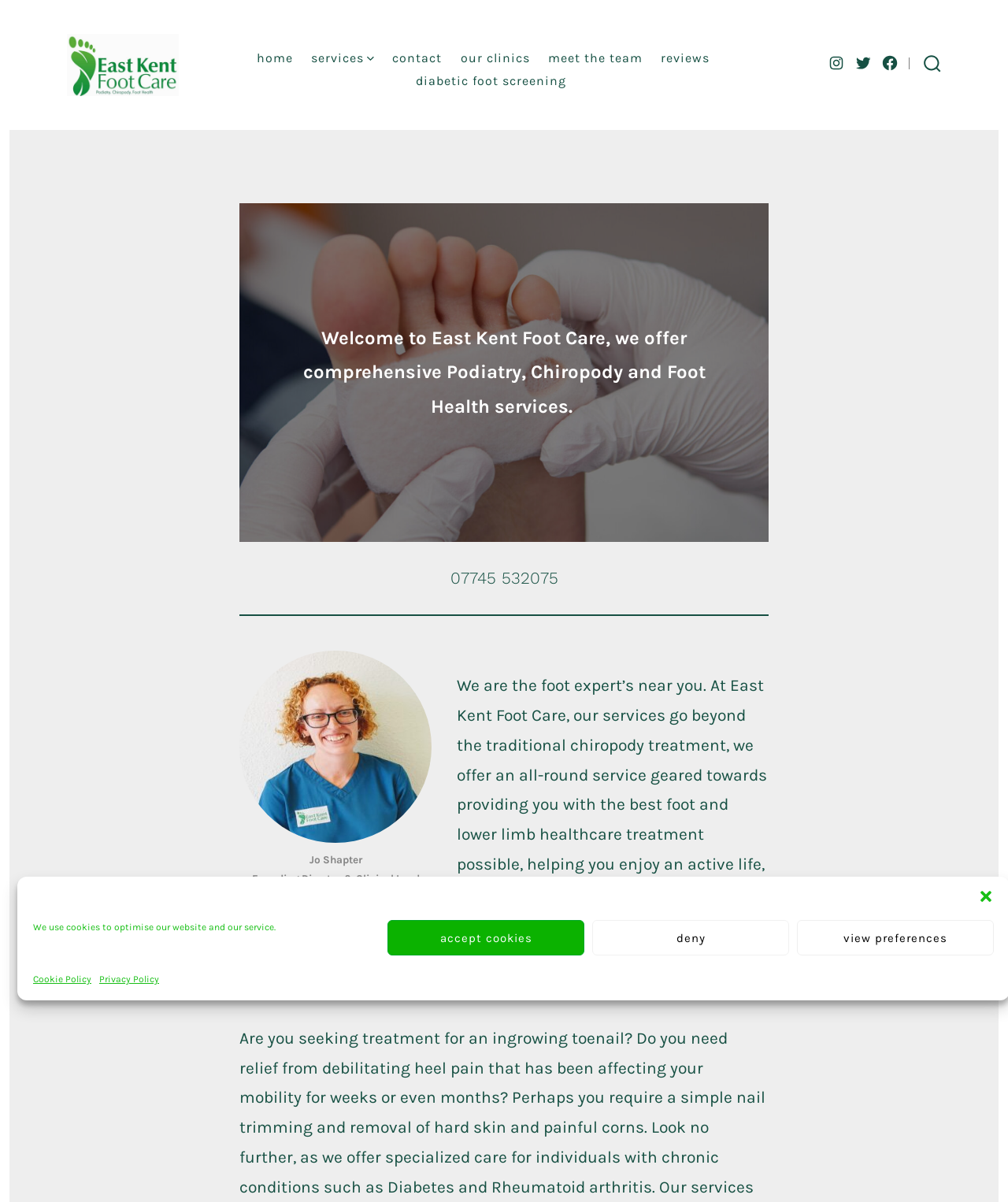Describe in detail what you see on the webpage.

The webpage is about East Kent Foot Care, a podiatry and chiropody service based in Ashford, Folkestone, Dover, Rye, and Lydd, with mobile foot health practitioners in the surrounding areas. 

At the top right corner, there is a button to close a dialogue. Below it, there is a notification about the use of cookies, with three buttons to accept, deny, or view preferences. 

On the top left, there are three social media links to Facebook, Twitter, and Instagram. Next to them, there is a search toggle button with a small image. 

The main heading "East Kent Foot Care" is located at the top center, with a link to the homepage and an image of the logo. 

Below the heading, there is a horizontal navigation menu with links to home, services, contact, our clinics, meet the team, reviews, and diabetic foot screening. 

The main content area has a large image of a person, likely a staff member, with a brief introduction to the services offered by East Kent Foot Care. There is a heading with a phone number, followed by a horizontal separator line. 

Below the separator, there is a figure with an image of a person, Jo Shapter, the Founding Director and Clinical Lead Podiatrist, along with a caption. 

The main text area describes the services provided by East Kent Foot Care, including general foot care and specialized podiatry in their modern clinic.